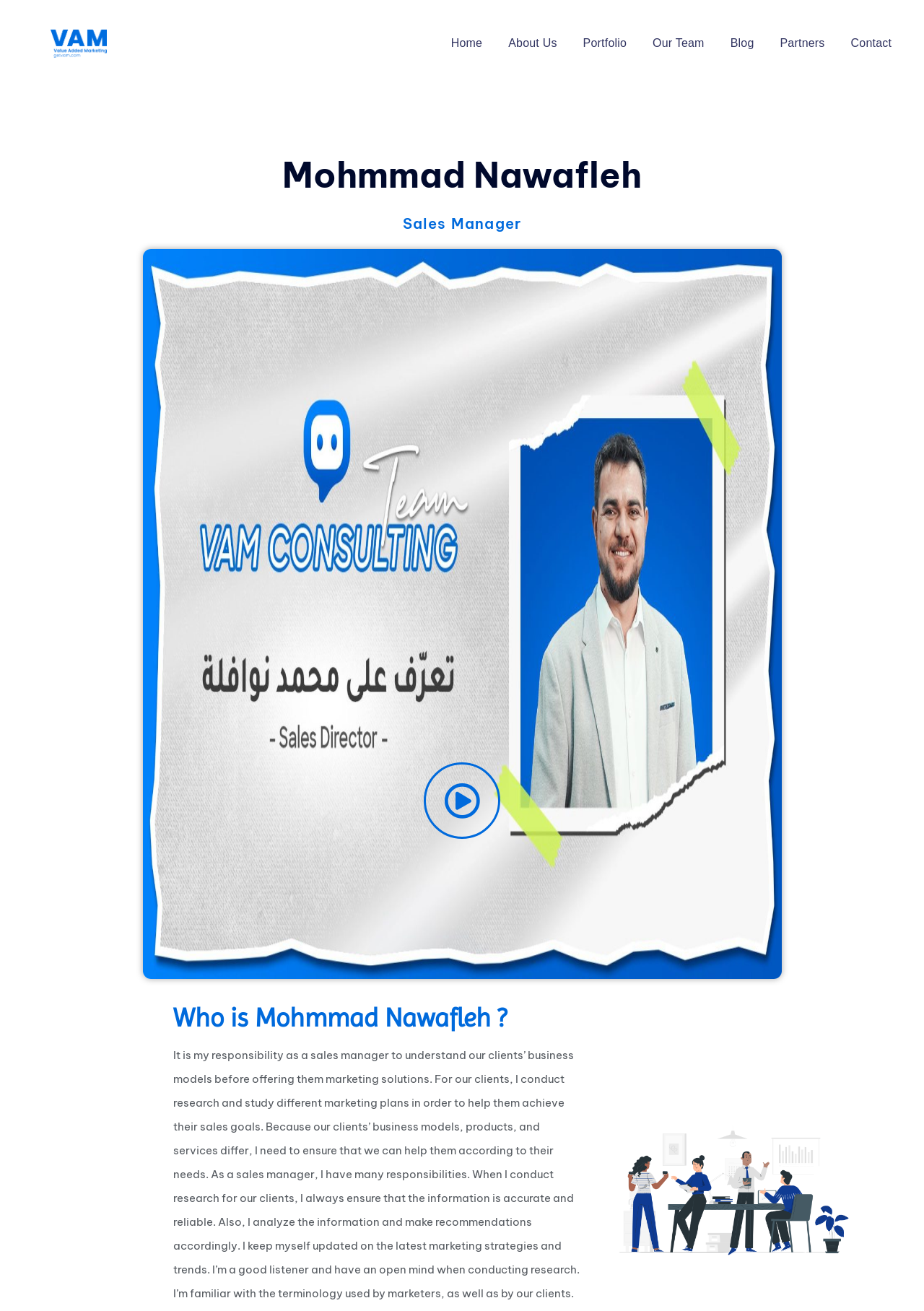Show the bounding box coordinates for the element that needs to be clicked to execute the following instruction: "Click on 'About Us'". Provide the coordinates in the form of four float numbers between 0 and 1, i.e., [left, top, right, bottom].

None